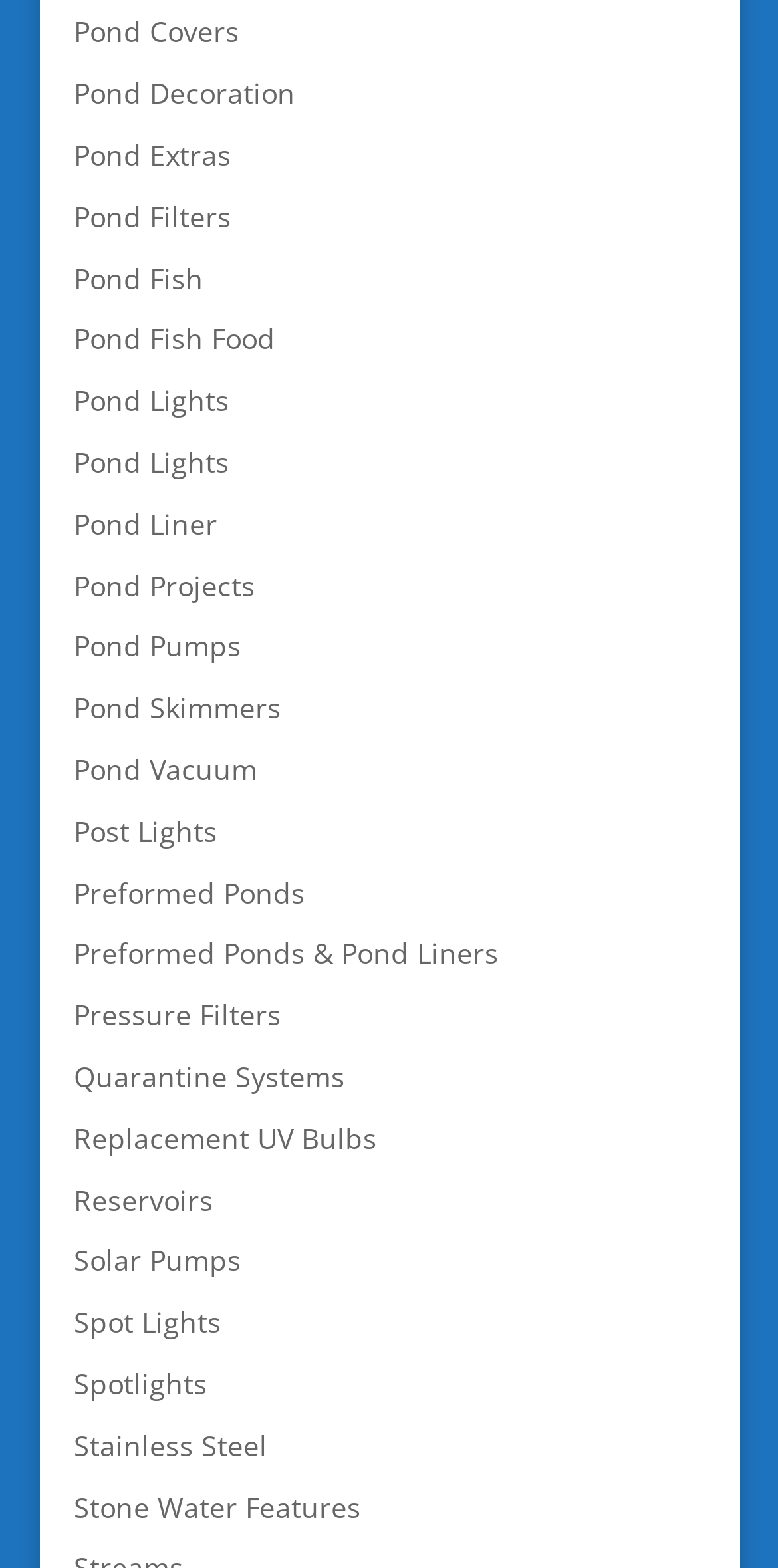What categories of pond products are available?
We need a detailed and exhaustive answer to the question. Please elaborate.

Based on the links provided on the webpage, there are multiple categories of pond products available, including Pond Covers, Pond Decoration, Pond Extras, Pond Filters, and many more.